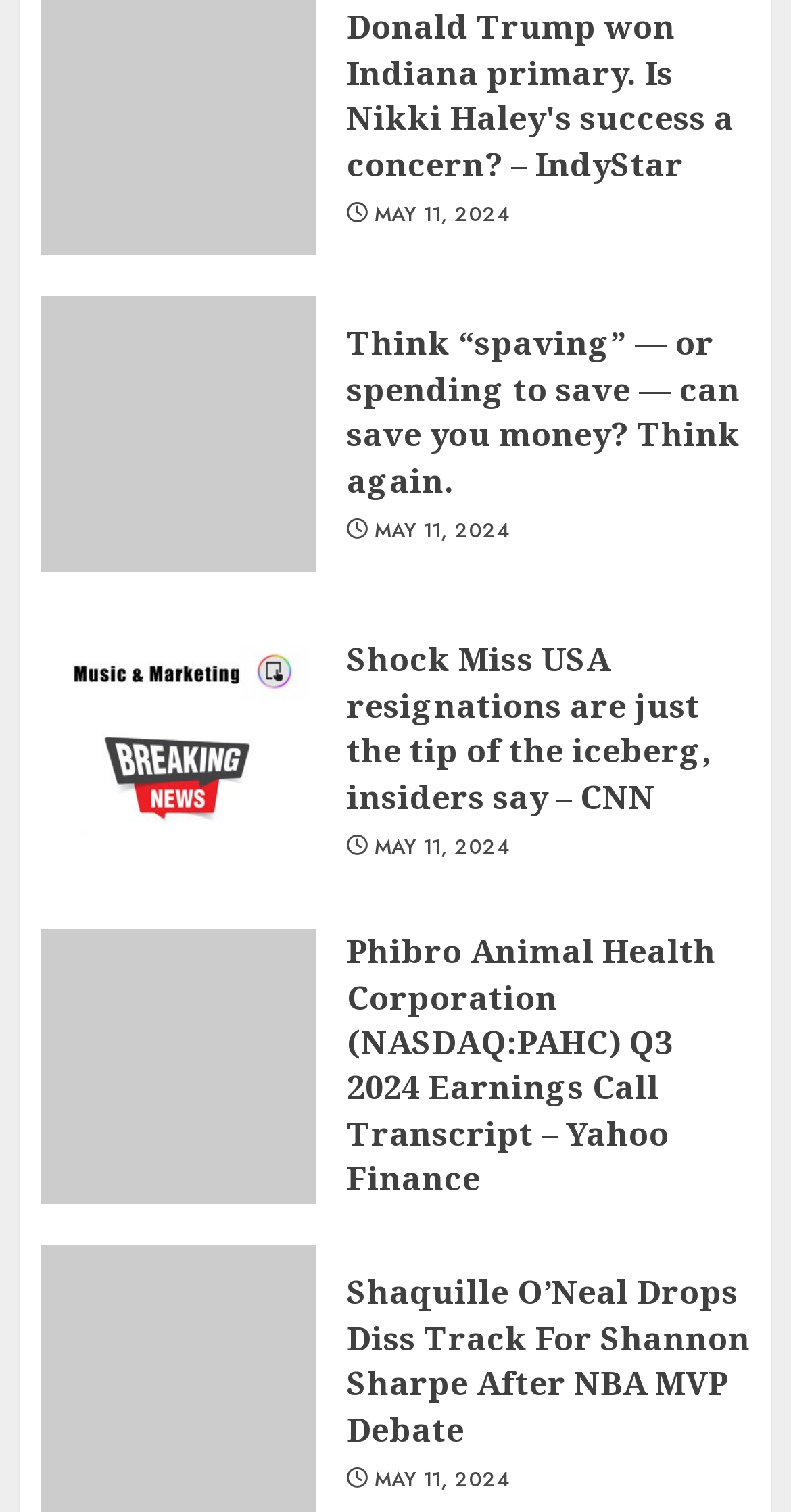Using floating point numbers between 0 and 1, provide the bounding box coordinates in the format (top-left x, top-left y, bottom-right x, bottom-right y). Locate the UI element described here: May 11, 2024

[0.473, 0.133, 0.644, 0.152]